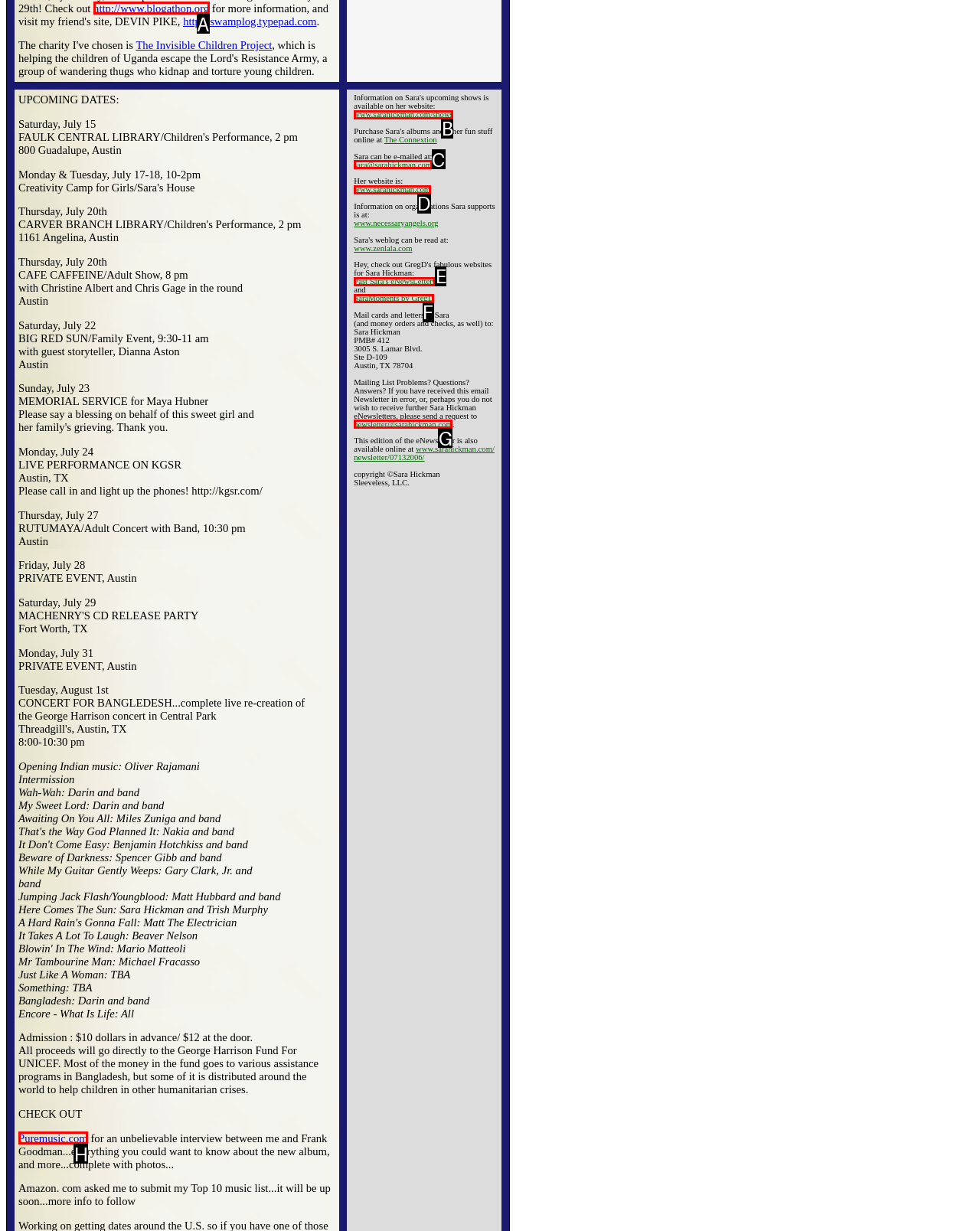Choose the letter that best represents the description: Past Sara's eNewsLetters. Answer with the letter of the selected choice directly.

E